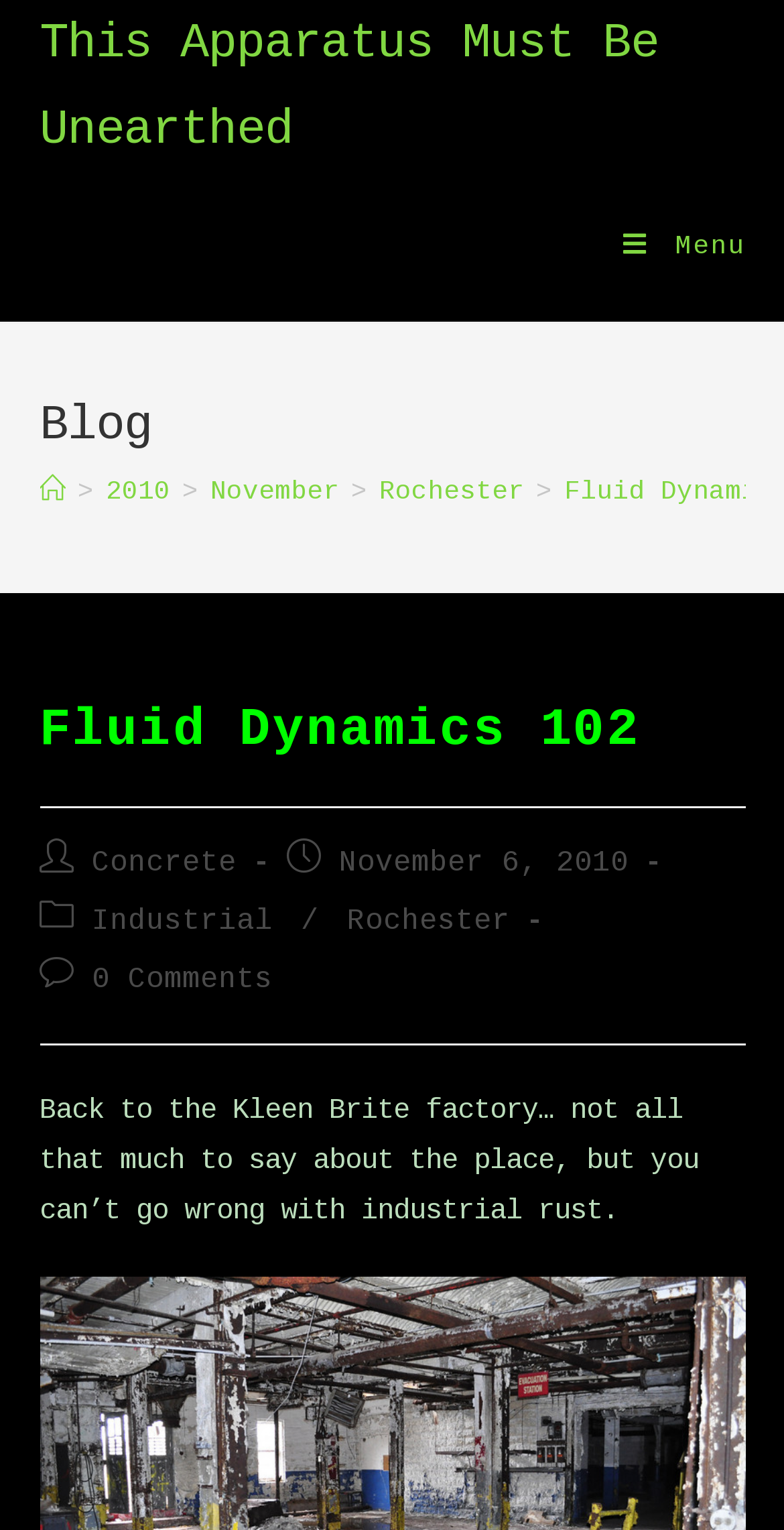Please specify the bounding box coordinates for the clickable region that will help you carry out the instruction: "Click the 'Rochester' link".

[0.483, 0.311, 0.668, 0.331]